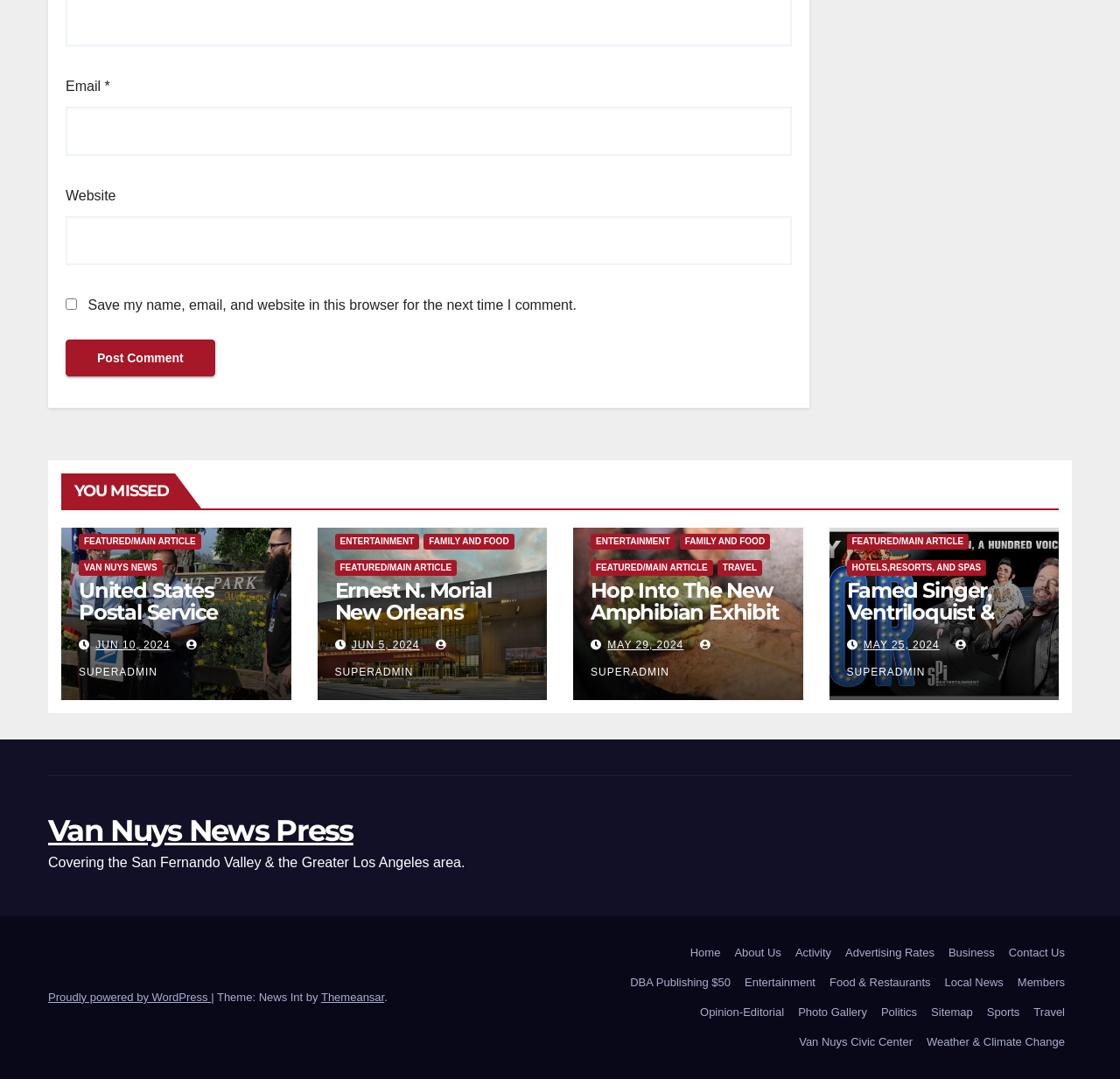Identify the bounding box coordinates of the region that should be clicked to execute the following instruction: "Enter email address".

[0.059, 0.099, 0.707, 0.144]